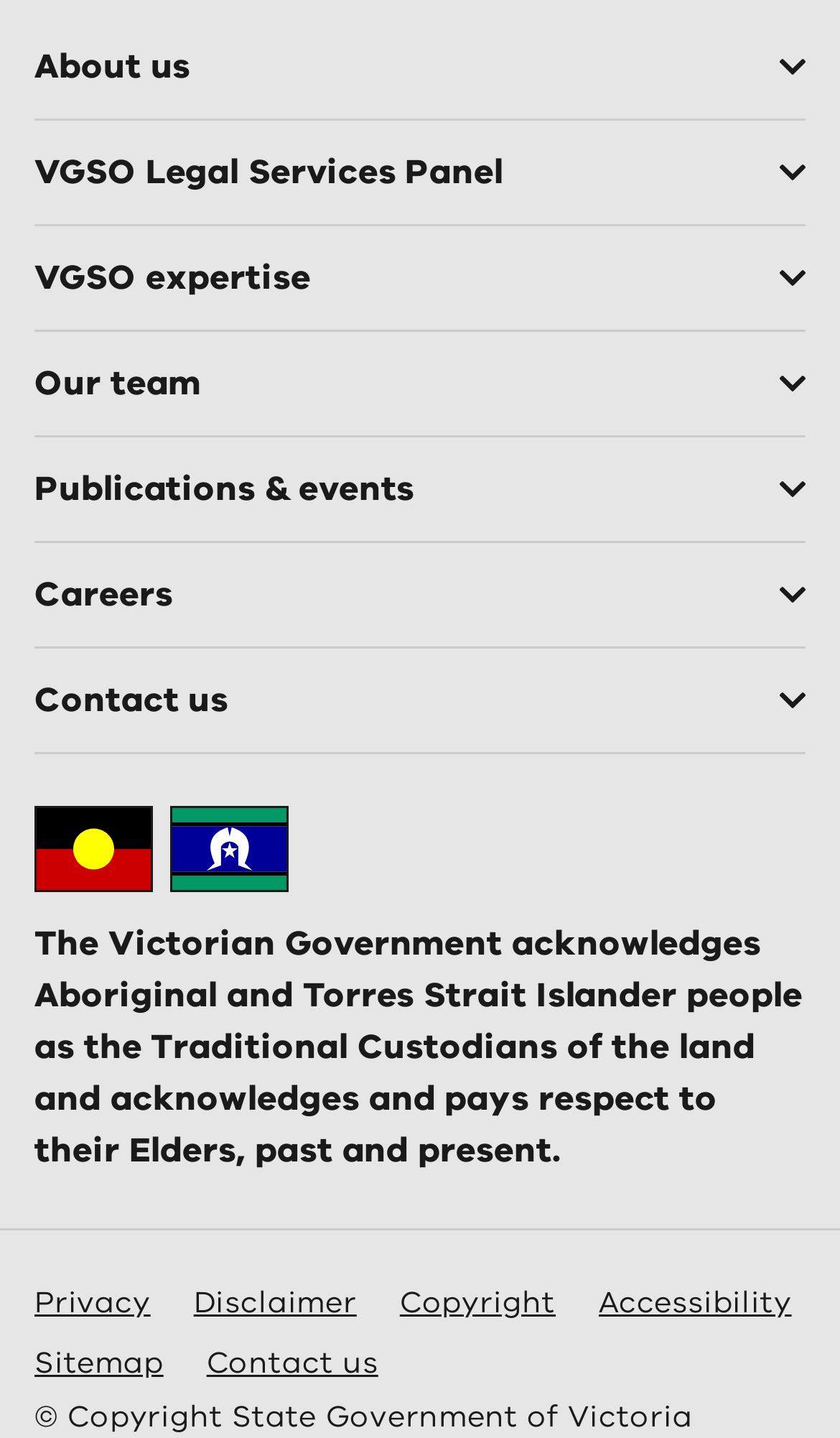Please provide the bounding box coordinates for the element that needs to be clicked to perform the instruction: "Read about VGSO expertise". The coordinates must consist of four float numbers between 0 and 1, formatted as [left, top, right, bottom].

[0.0, 0.155, 1.0, 0.23]